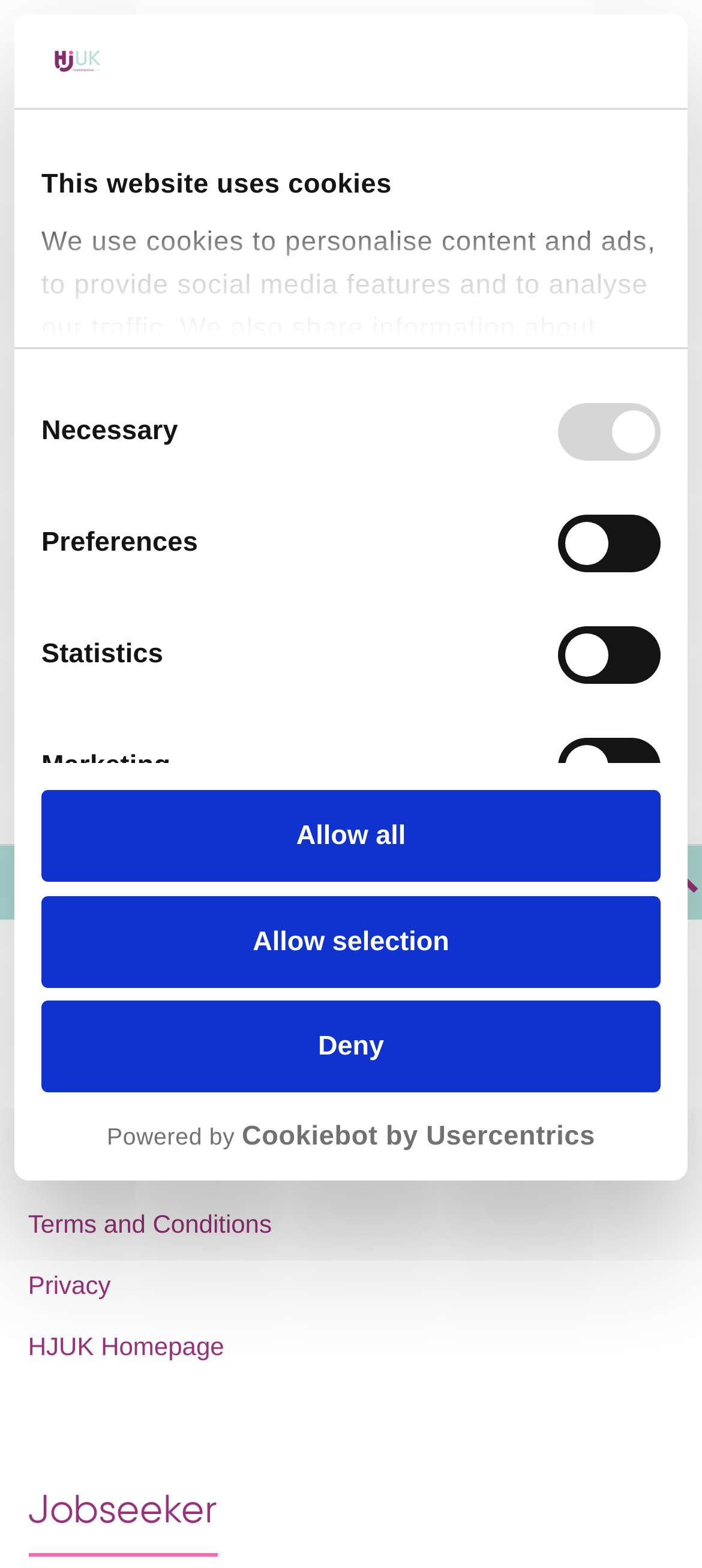Using the details from the image, please elaborate on the following question: How many buttons are there in the 'Consent' section?

There are three buttons in the 'Consent' section: 'Deny', 'Allow selection', and 'Allow all', which are used to manage cookie consent.